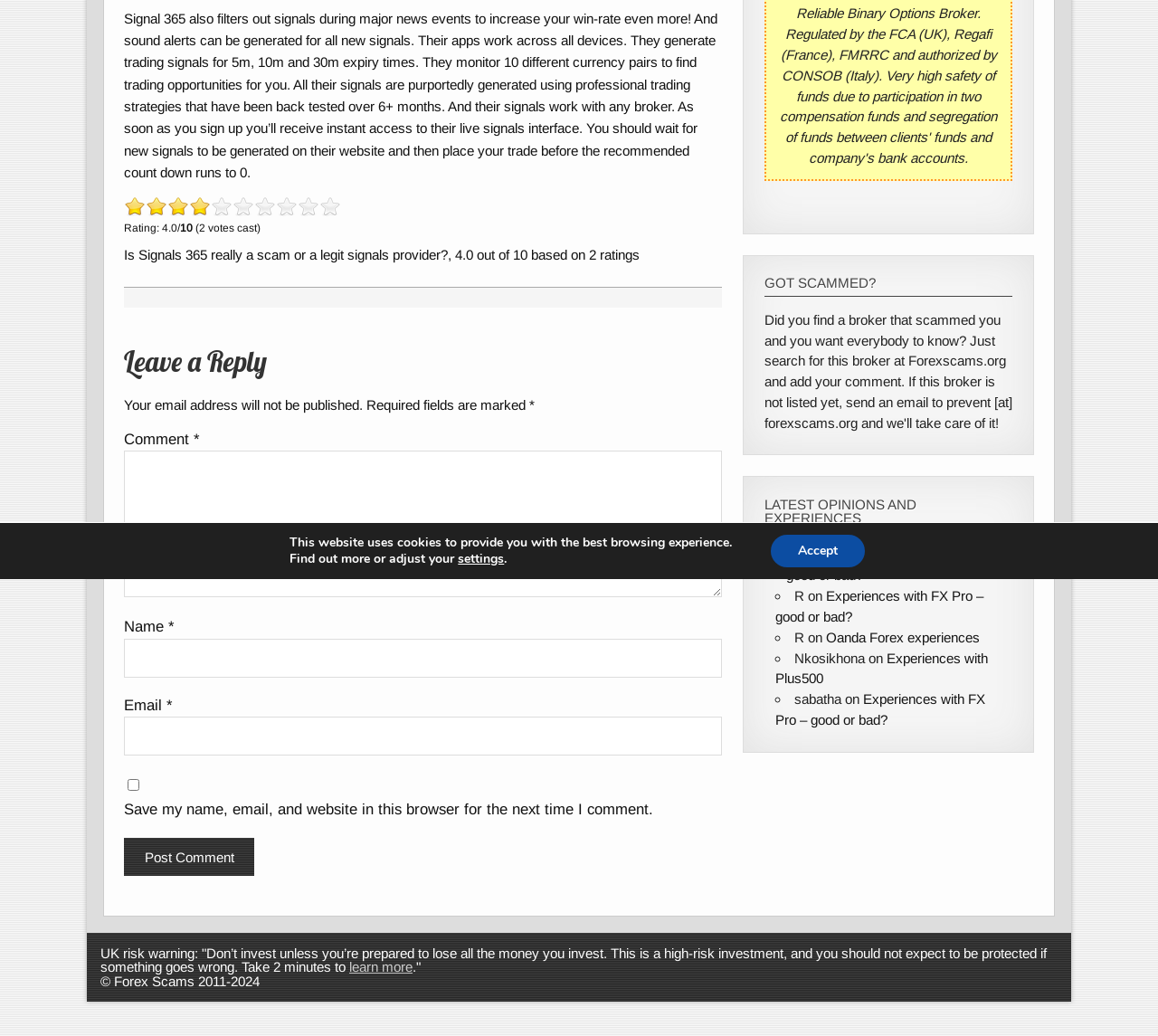Using the description "parent_node: Email * aria-describedby="email-notes" name="email"", predict the bounding box of the relevant HTML element.

[0.107, 0.691, 0.624, 0.729]